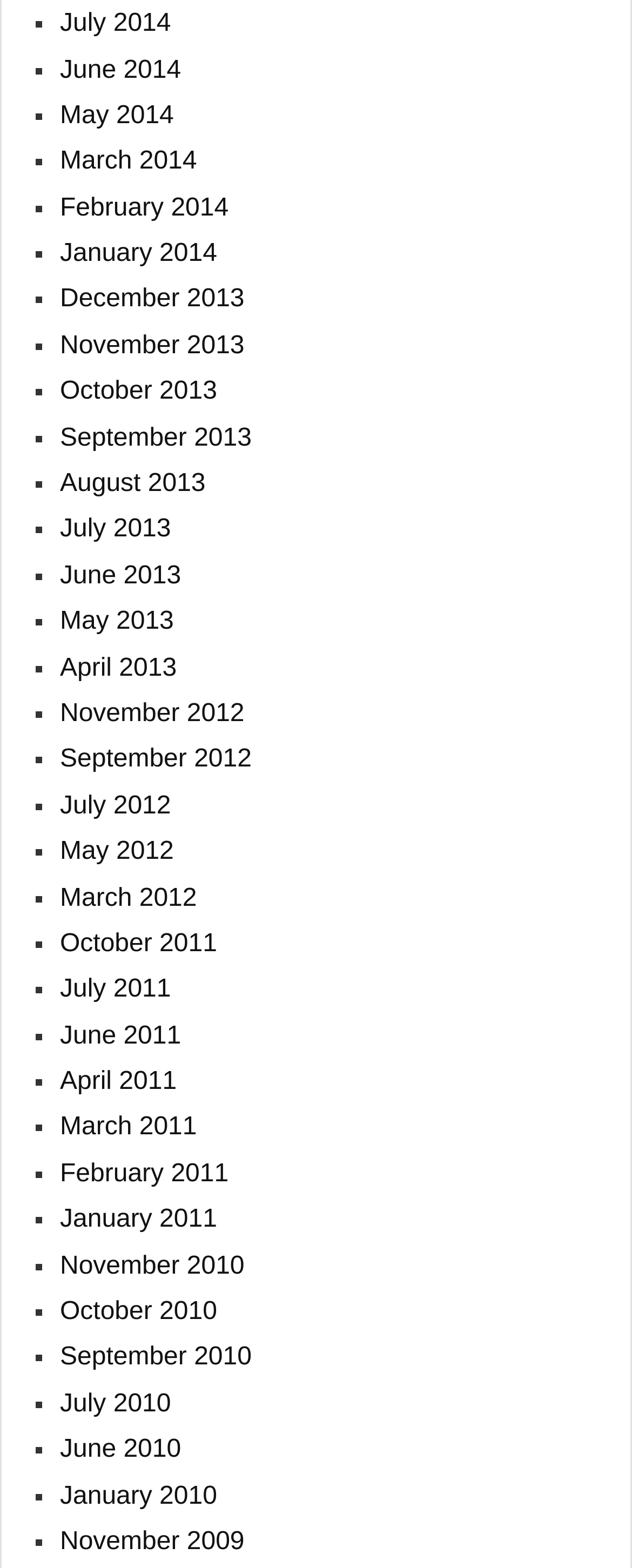Use a single word or phrase to answer the question: What is the earliest month listed?

November 2009